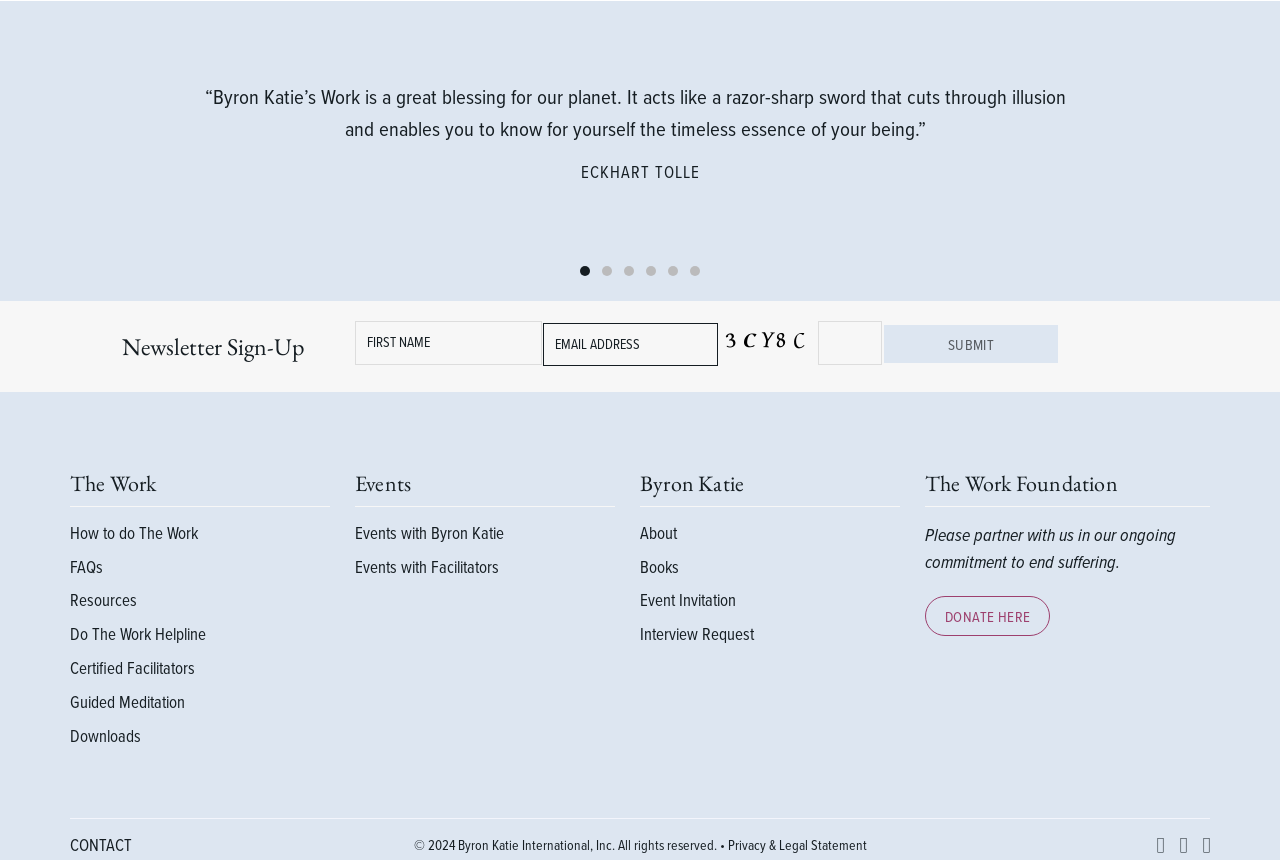Provide the bounding box coordinates for the UI element that is described as: "How to do The Work".

[0.055, 0.606, 0.155, 0.635]